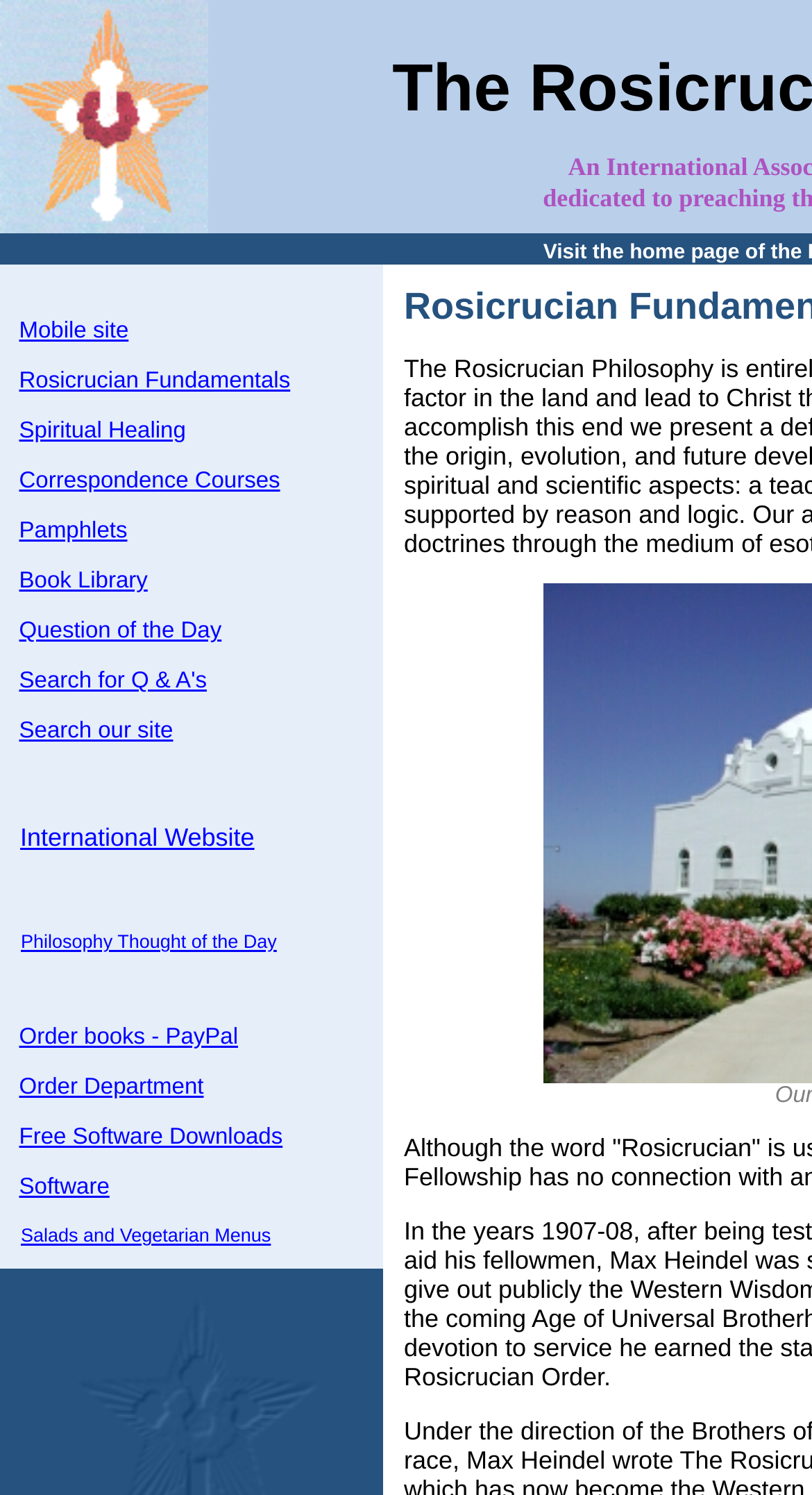Can you find the bounding box coordinates of the area I should click to execute the following instruction: "Search the site"?

[0.024, 0.481, 0.213, 0.497]